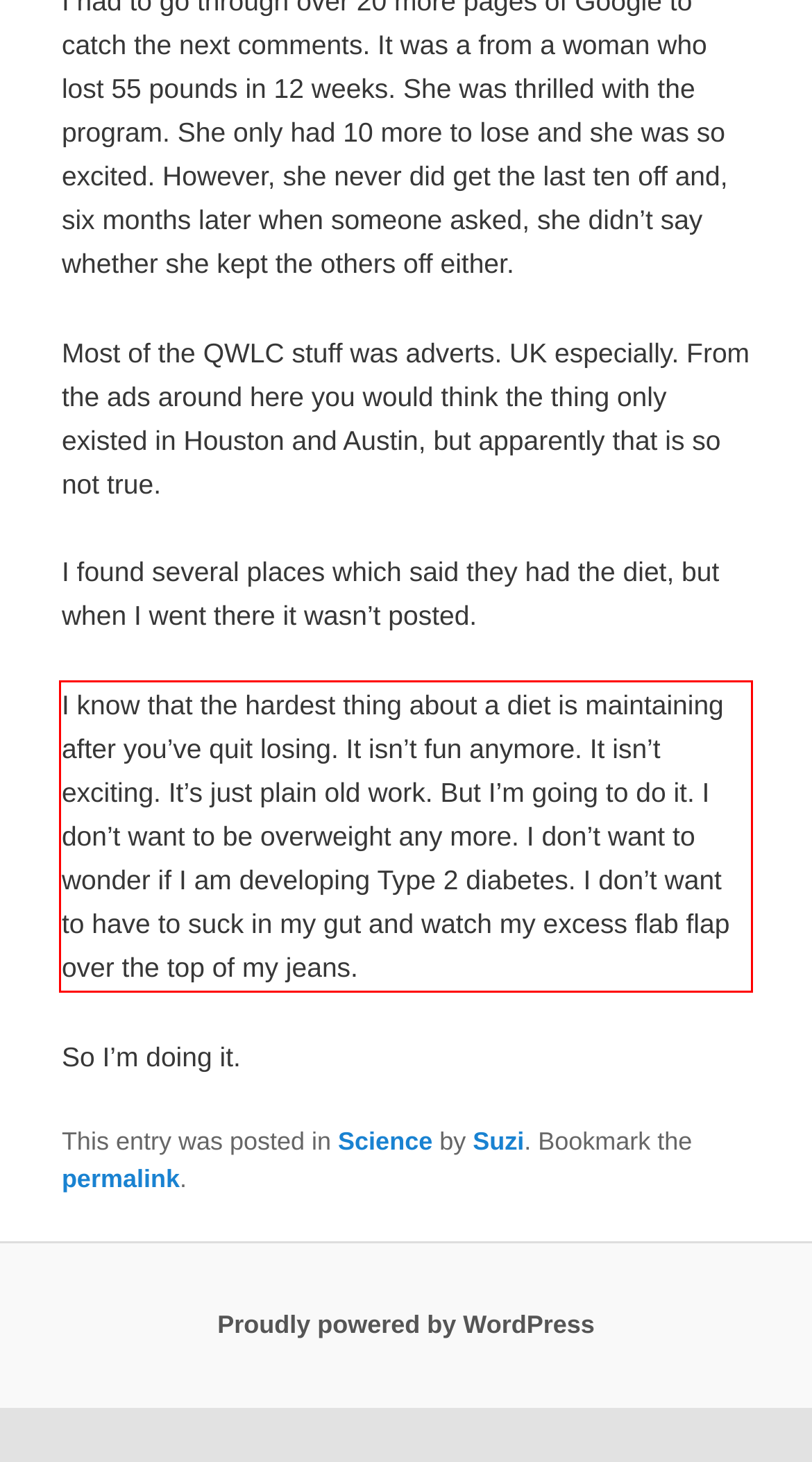Inspect the webpage screenshot that has a red bounding box and use OCR technology to read and display the text inside the red bounding box.

I know that the hardest thing about a diet is maintaining after you’ve quit losing. It isn’t fun anymore. It isn’t exciting. It’s just plain old work. But I’m going to do it. I don’t want to be overweight any more. I don’t want to wonder if I am developing Type 2 diabetes. I don’t want to have to suck in my gut and watch my excess flab flap over the top of my jeans.